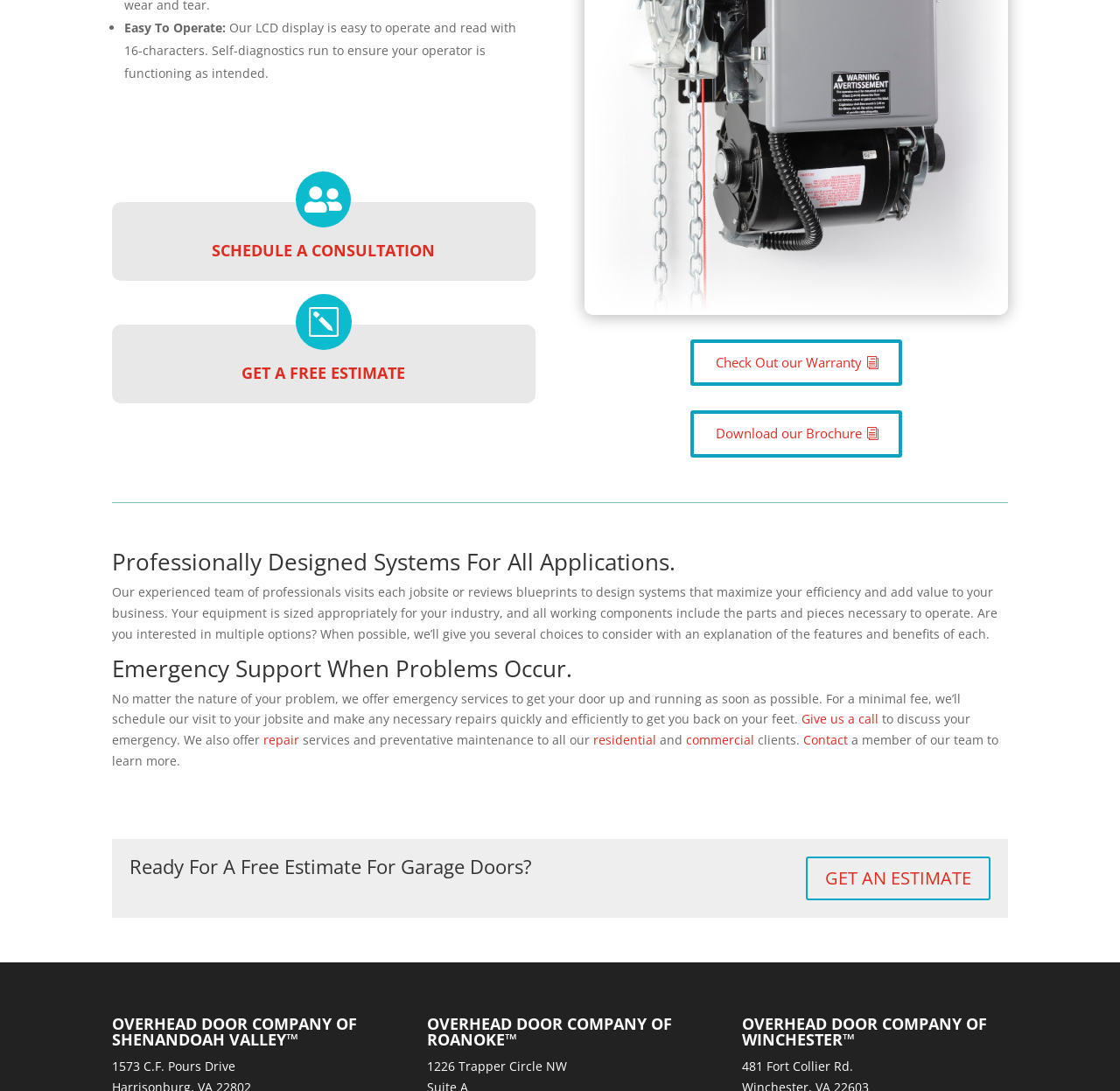Find the coordinates for the bounding box of the element with this description: "Check Out our Warranty".

[0.616, 0.311, 0.806, 0.354]